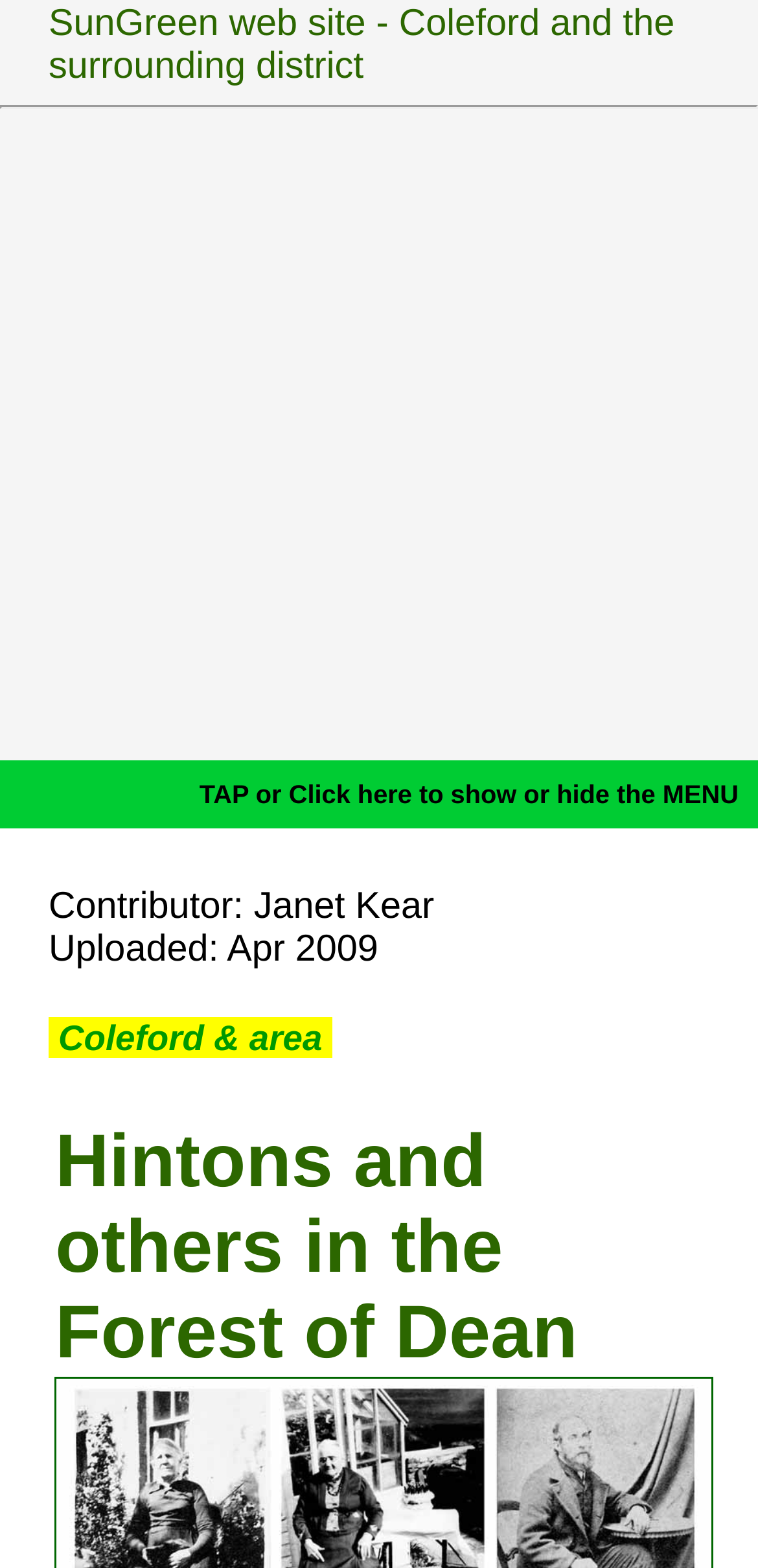Please identify the primary heading on the webpage and return its text.

Hintons and others in the Forest of Dean